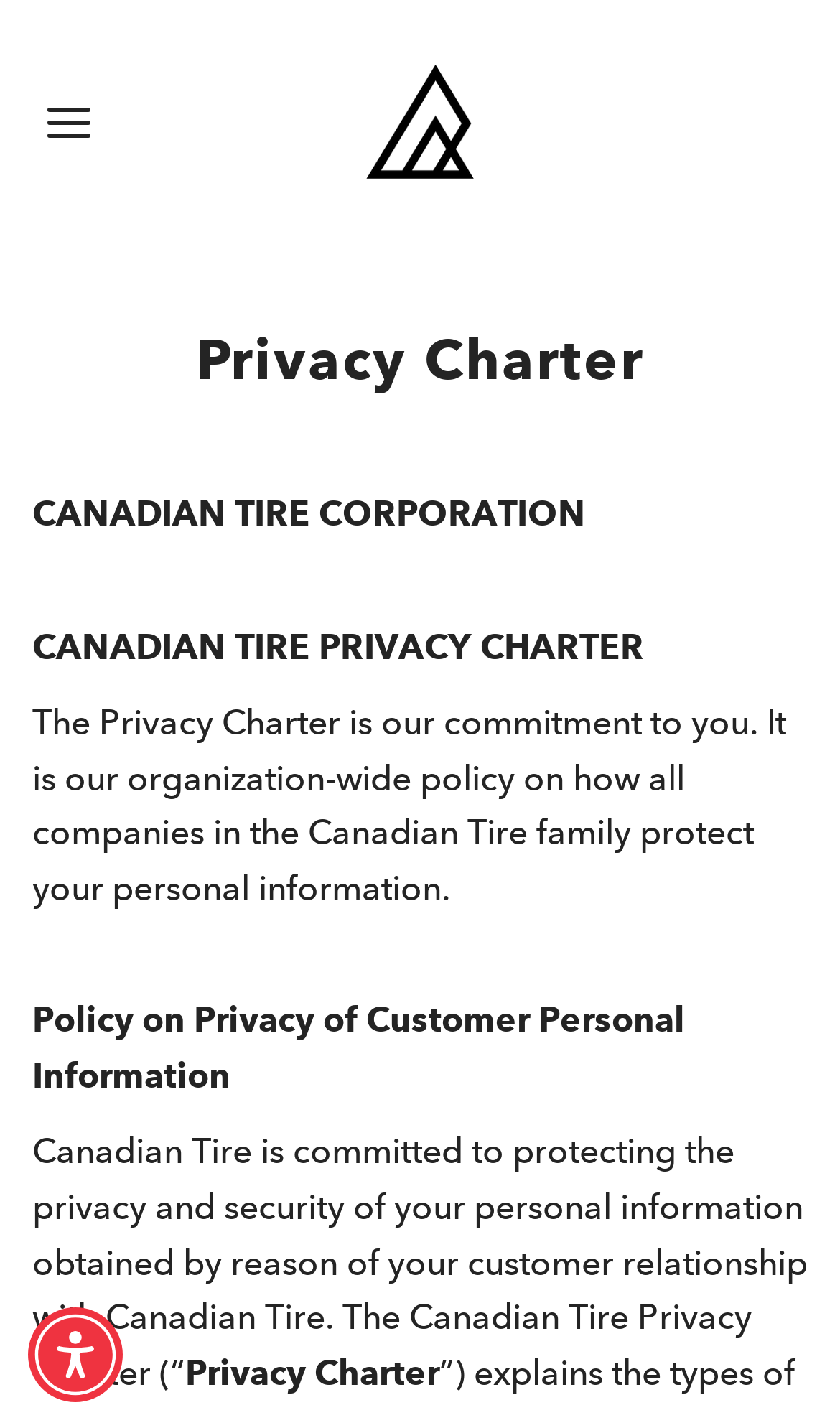Provide a thorough description of the webpage's content and layout.

The webpage is about the Canadian Tire Corporation's Privacy Charter. At the top-left corner, there is a heading that reads "Privacy Charter – Ripzone". Below this heading, there is a section with the company's name "CANADIAN TIRE CORPORATION" and the title "CANADIAN TIRE PRIVACY CHARTER". 

A paragraph of text follows, explaining that the Privacy Charter is a commitment to protecting customers' personal information. This text is positioned in the top half of the page, spanning almost the entire width. 

Further down, there is a section with the title "Policy on Privacy of Customer Personal Information". This is followed by another paragraph of text, which appears to be a continuation of the previous paragraph, discussing Canadian Tire's commitment to protecting customer privacy.

On the top-right side of the page, there is a button labeled "Accessibility Menu" with a popup dialog. Below this button, there is a link labeled "Open this option" accompanied by a small image. 

In the middle of the page, there is another link with an image of a black rectangle with a black background. This link is positioned horizontally centered and takes up about a quarter of the page's width.